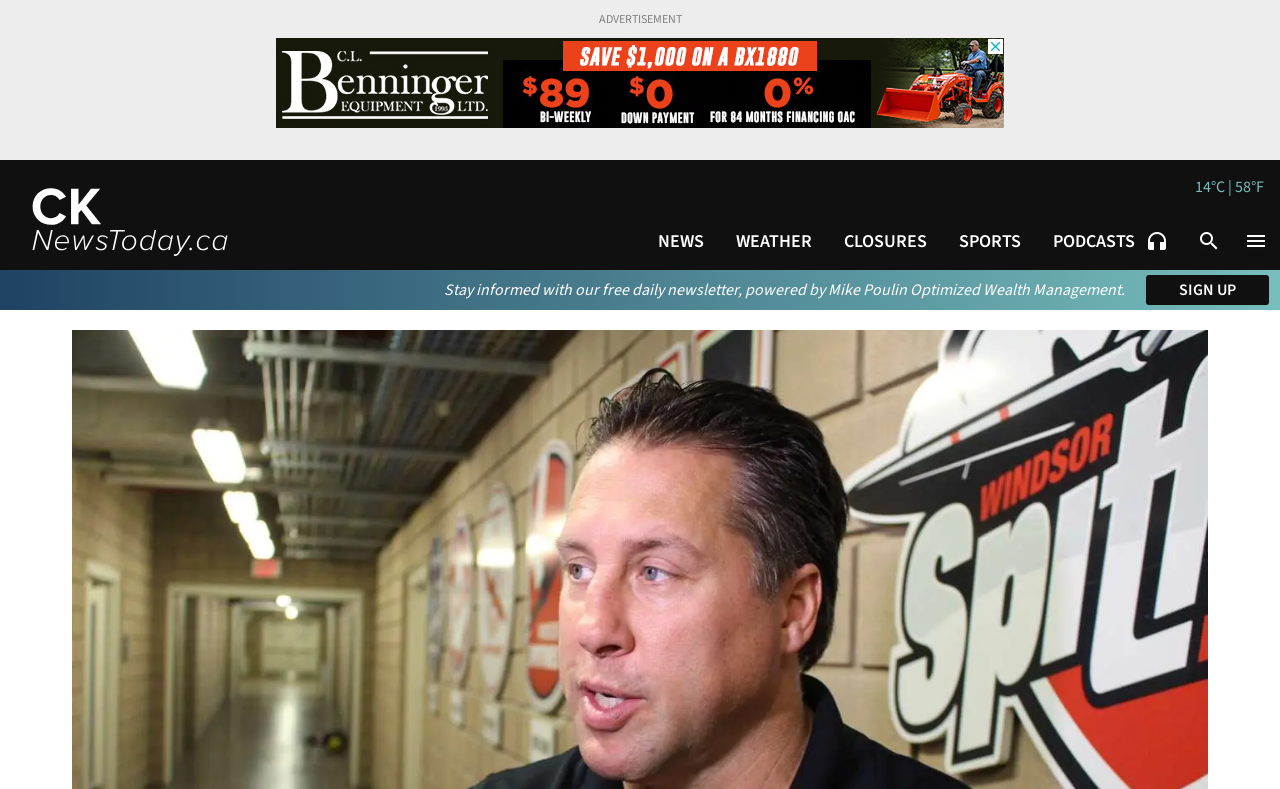Write a detailed summary of the webpage.

The webpage appears to be a news website, specifically focused on the Windsor Spitfires, a hockey team. At the top of the page, there is an advertisement section, which includes a static text "ADVERTISEMENT" and an iframe containing the actual ad. Below the ad section, there are several links to different sections of the website, including "chatham", "NEWS", "WEATHER", "CLOSURES", "SPORTS", and "PODCASTS", with an icon of headphones next to the "PODCASTS" link. These links are positioned horizontally, with "chatham" on the left and "PODCASTS" on the right.

To the right of these links, there are two buttons, "search" and "menu", which are likely used for navigation. Above these buttons, there is a link displaying the current temperature, "14°C | 58°F". 

In the main content area, there is a prominent announcement about the Windsor Spitfires hiring a new head coach, with the announcement to be made at 11 am. Below this announcement, there is a section promoting a free daily newsletter, powered by Mike Poulin Optimized Wealth Management, with a "SIGN UP" button to the right.